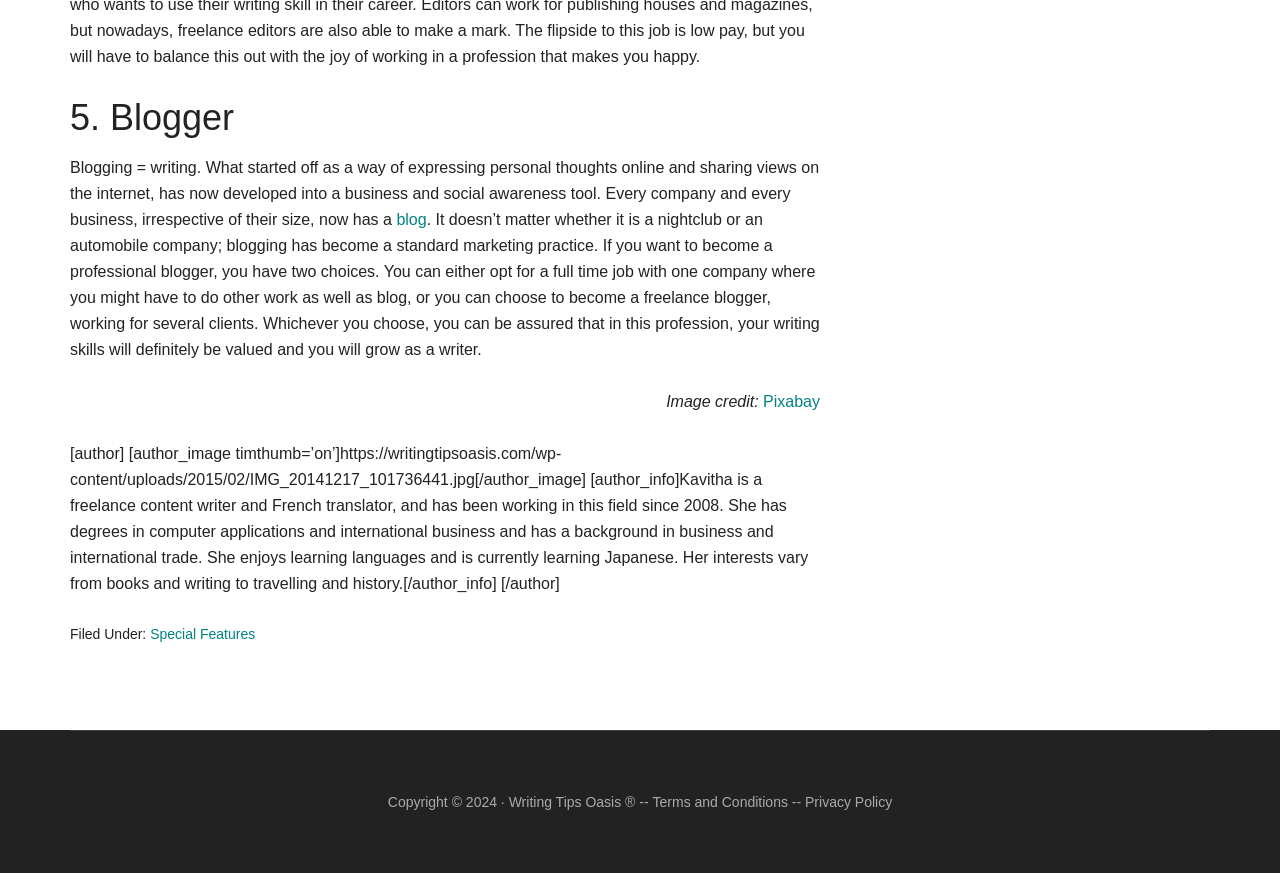What is the source of the image used in the article?
Provide a well-explained and detailed answer to the question.

The image used in the article is credited to Pixabay, as mentioned in the text 'Image credit: Pixabay' at the bottom of the webpage.